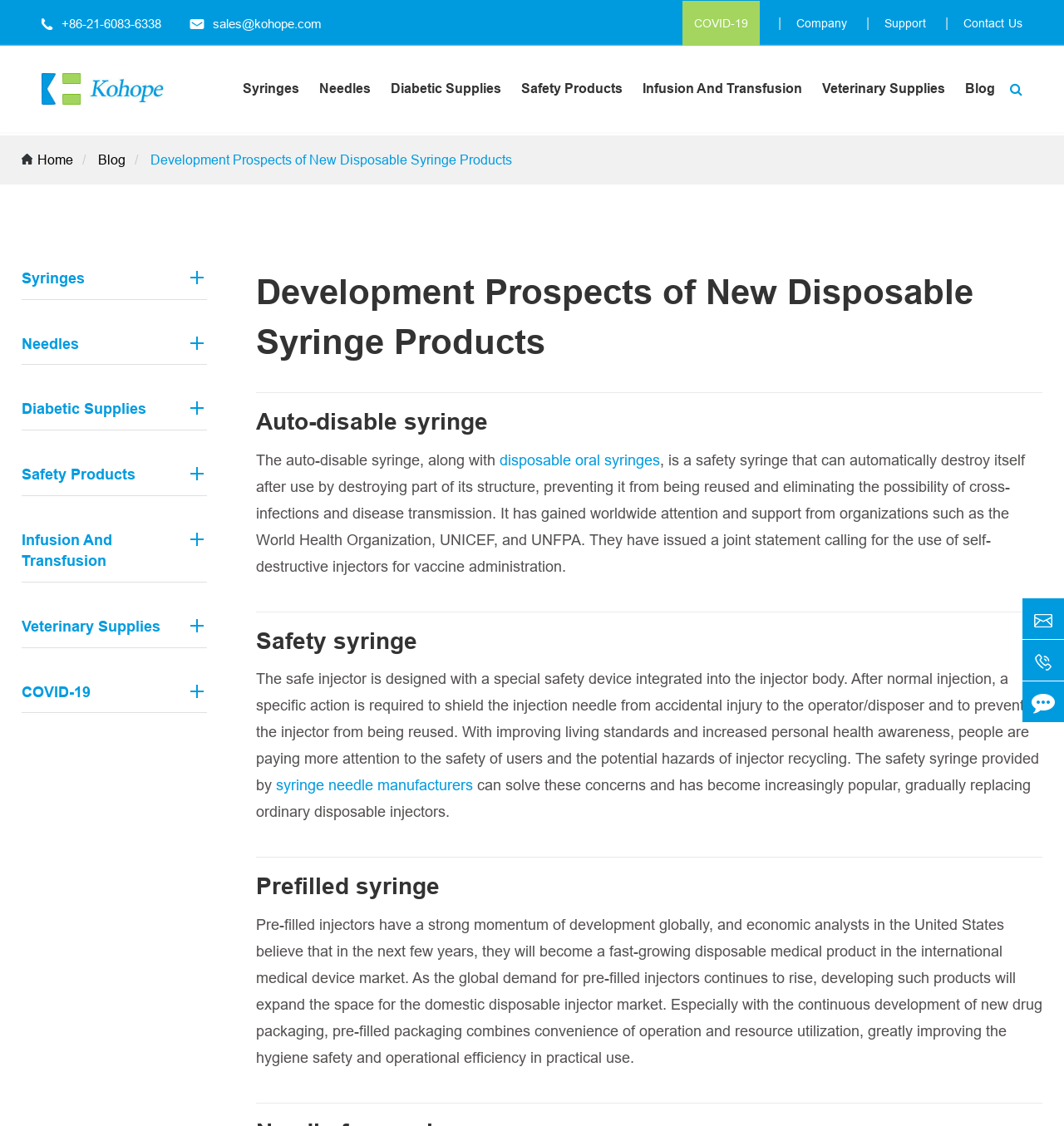Please find and report the bounding box coordinates of the element to click in order to perform the following action: "Learn more about COVID-19". The coordinates should be expressed as four float numbers between 0 and 1, in the format [left, top, right, bottom].

[0.641, 0.001, 0.714, 0.041]